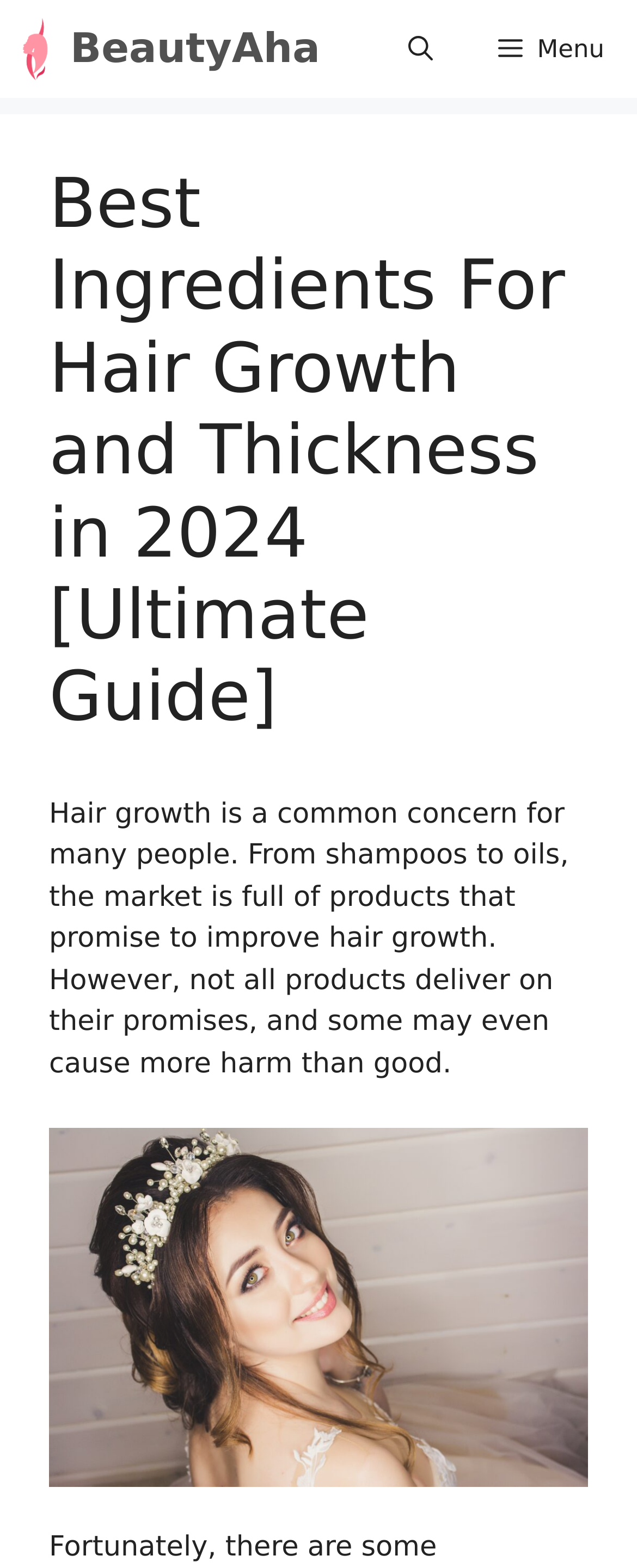Find the main header of the webpage and produce its text content.

Best Ingredients For Hair Growth and Thickness in 2024 [Ultimate Guide]